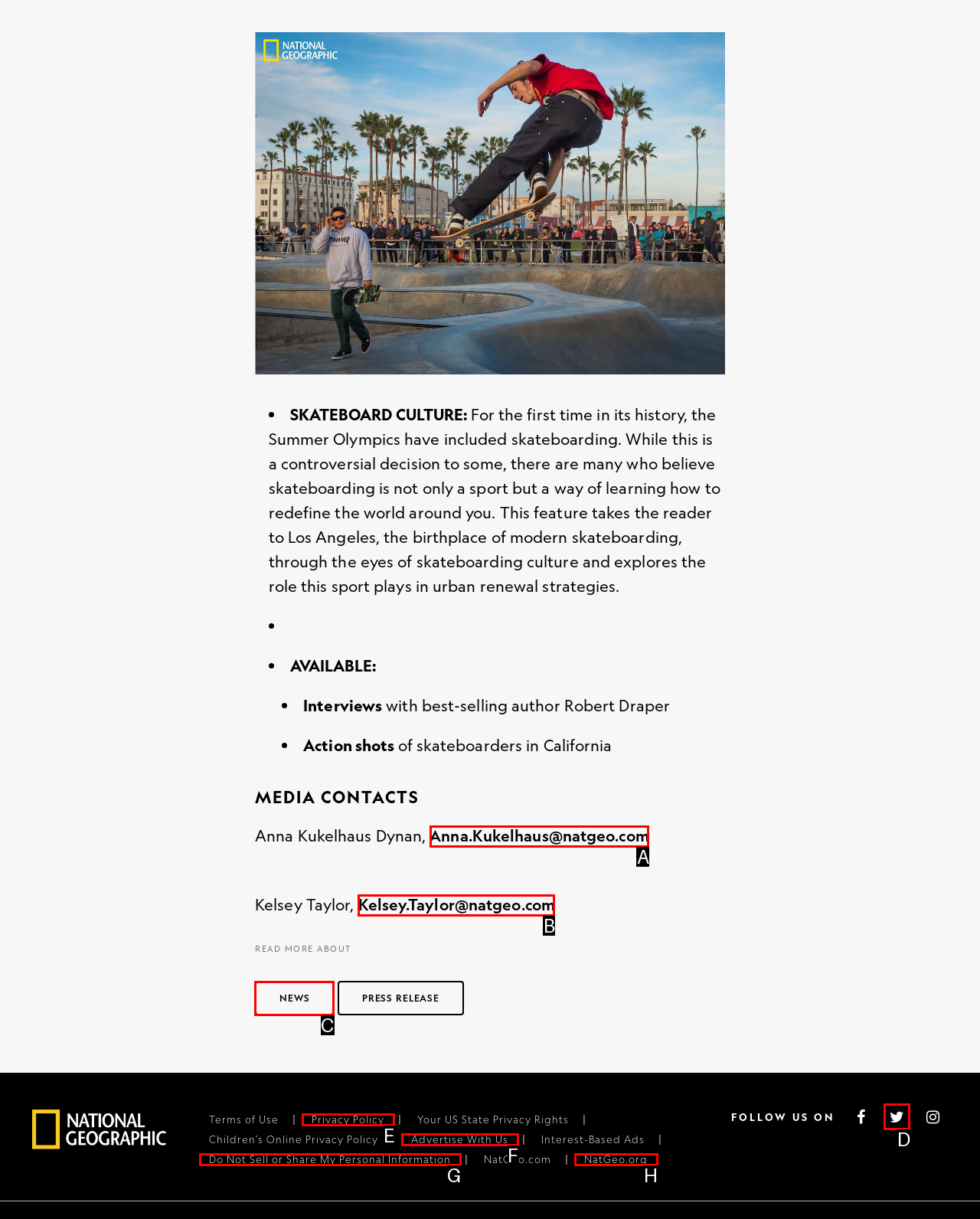Point out which UI element to click to complete this task: Navigate to HOME
Answer with the letter corresponding to the right option from the available choices.

None